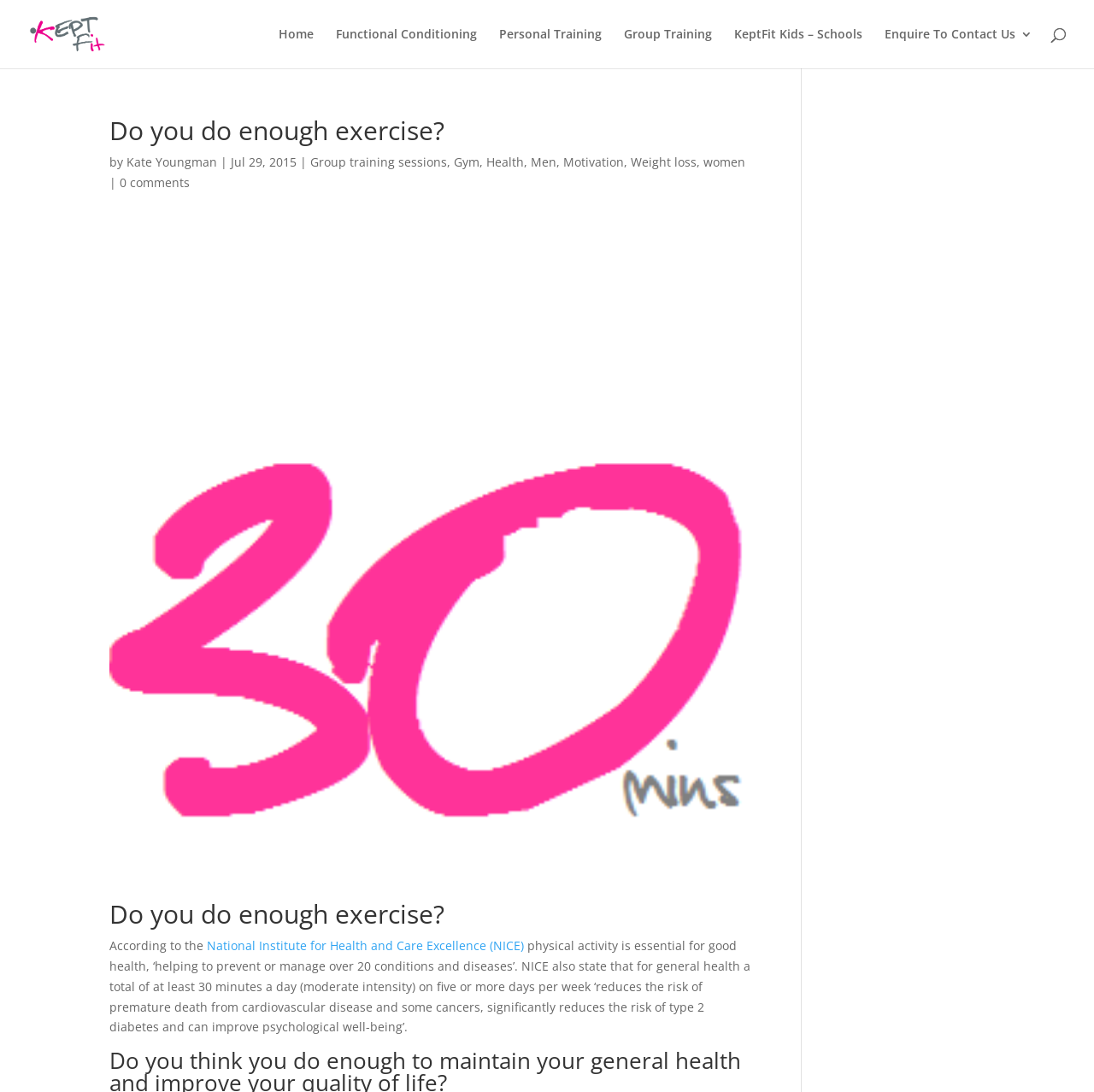Please indicate the bounding box coordinates for the clickable area to complete the following task: "Go to the Home page". The coordinates should be specified as four float numbers between 0 and 1, i.e., [left, top, right, bottom].

[0.255, 0.026, 0.287, 0.063]